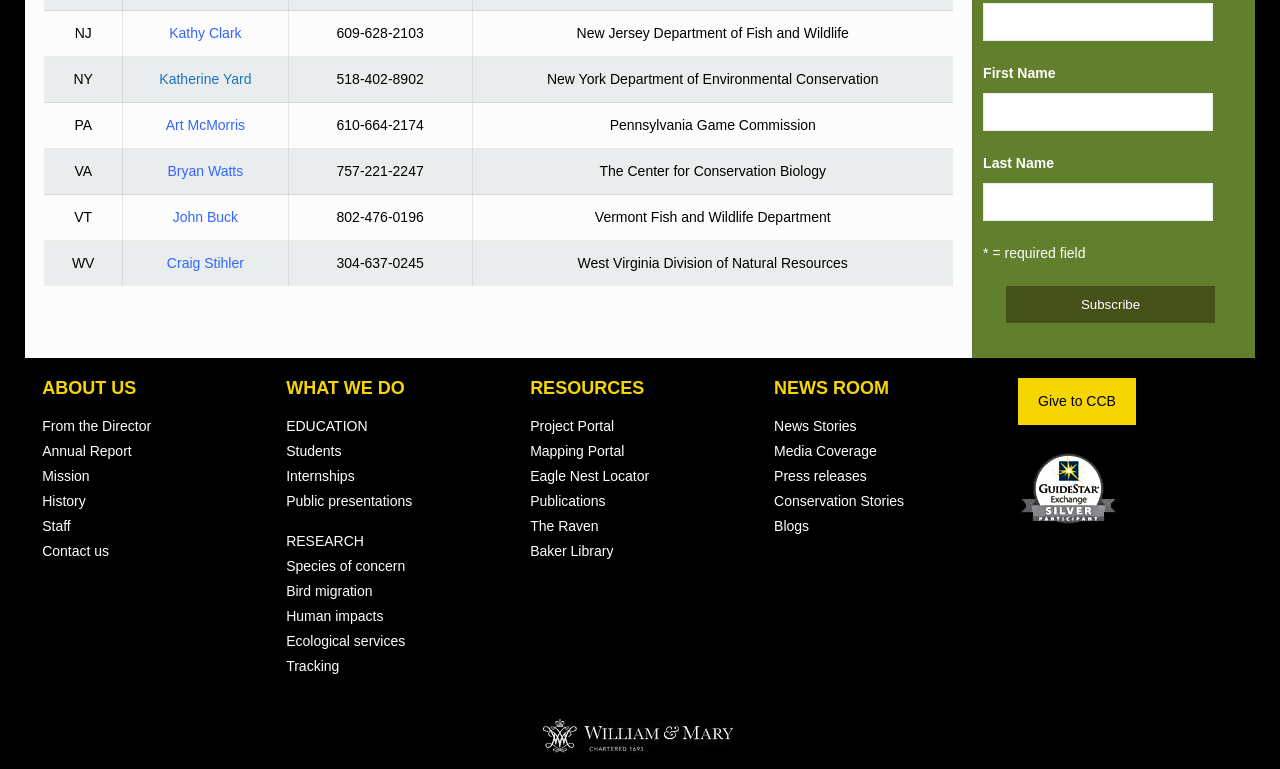Please find and report the bounding box coordinates of the element to click in order to perform the following action: "Click News Stories". The coordinates should be expressed as four float numbers between 0 and 1, in the format [left, top, right, bottom].

[0.605, 0.543, 0.669, 0.564]